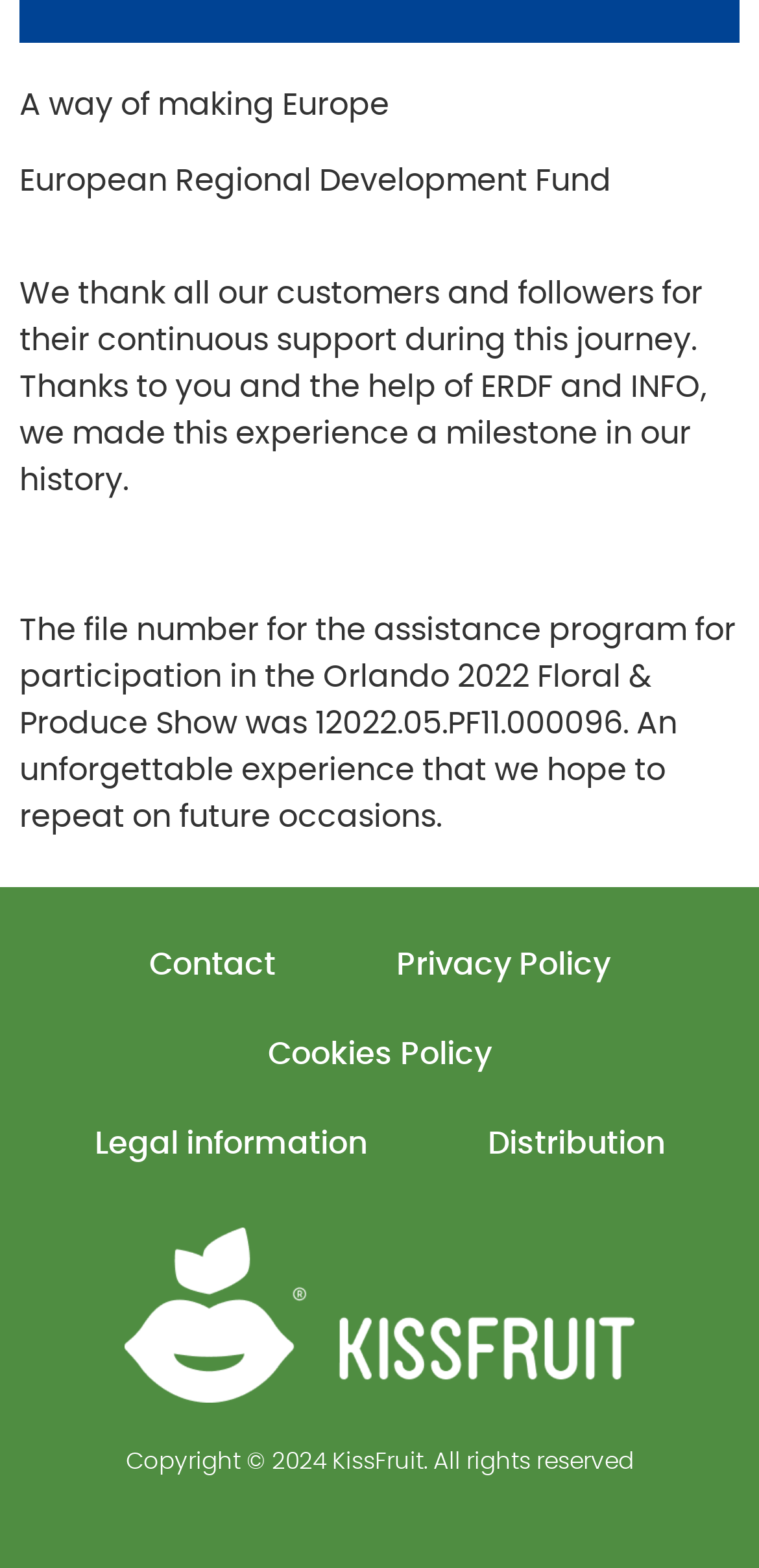Could you please study the image and provide a detailed answer to the question:
What is the purpose of the webpage?

The webpage has a paragraph that says 'We thank all our customers and followers for their continuous support during this journey.' which indicates that the purpose of the webpage is to express gratitude to customers and followers.